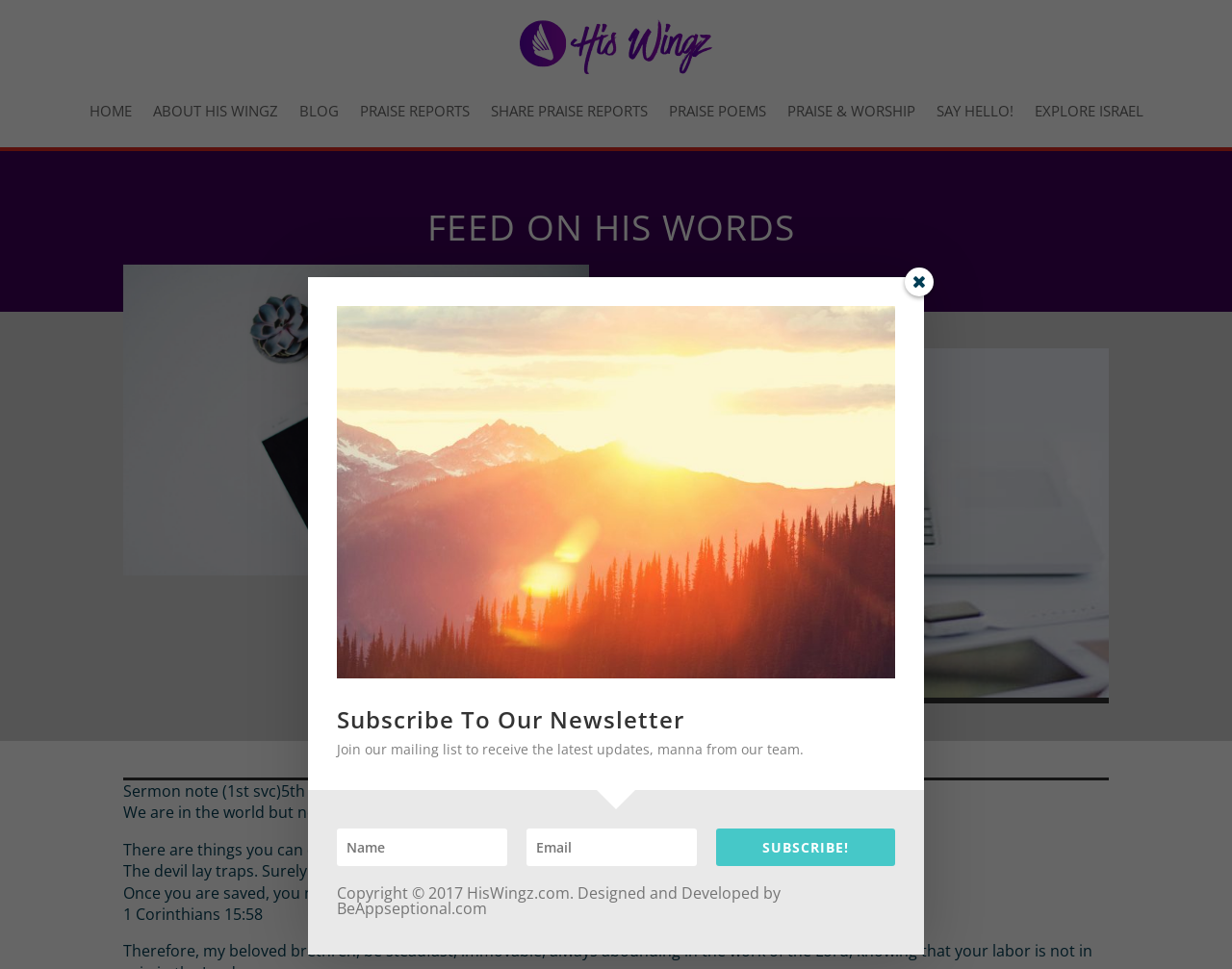Find the bounding box coordinates of the UI element according to this description: "Share Praise Reports".

[0.398, 0.076, 0.525, 0.152]